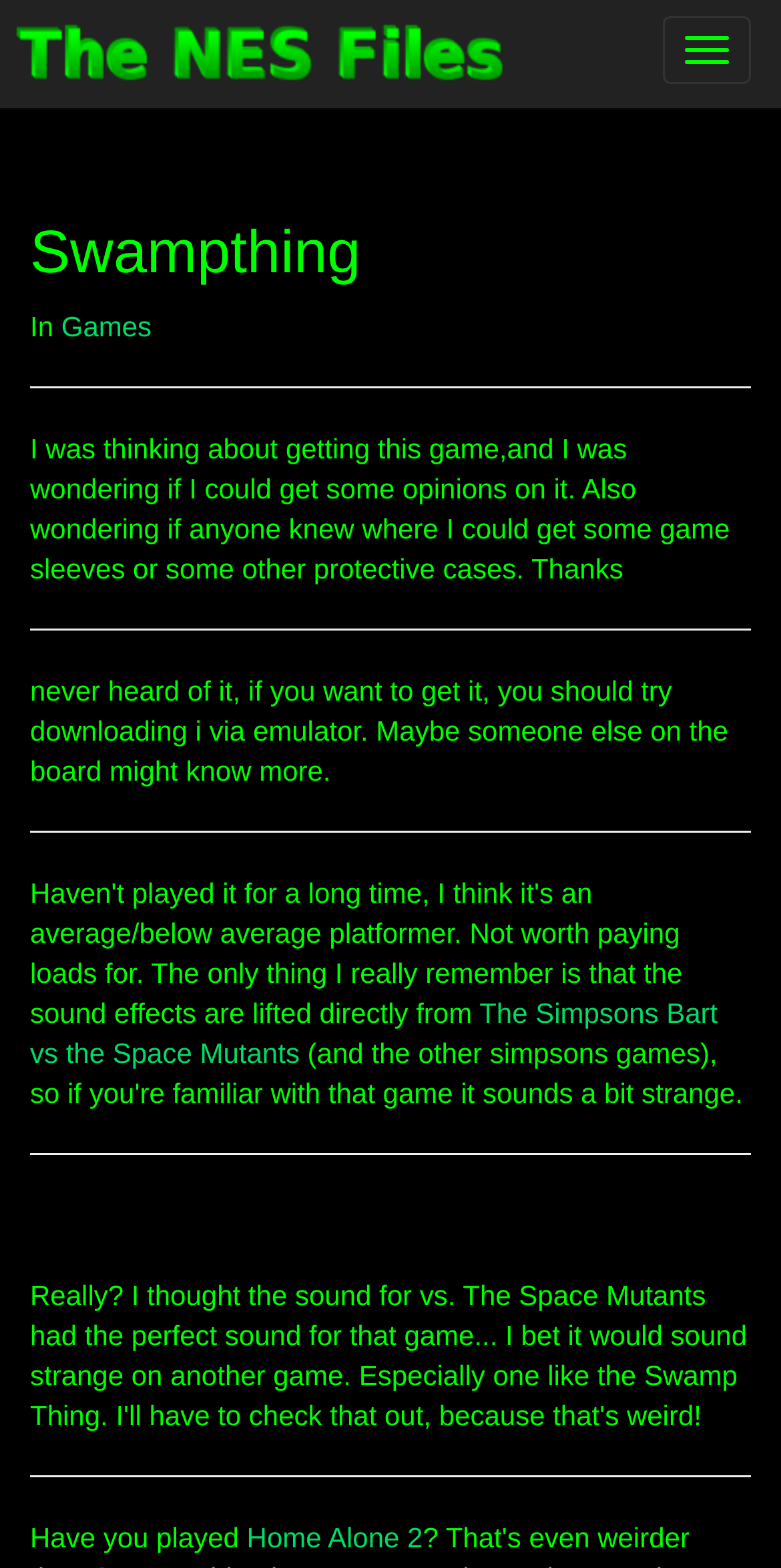Show the bounding box coordinates for the HTML element described as: "Games".

[0.078, 0.198, 0.194, 0.218]